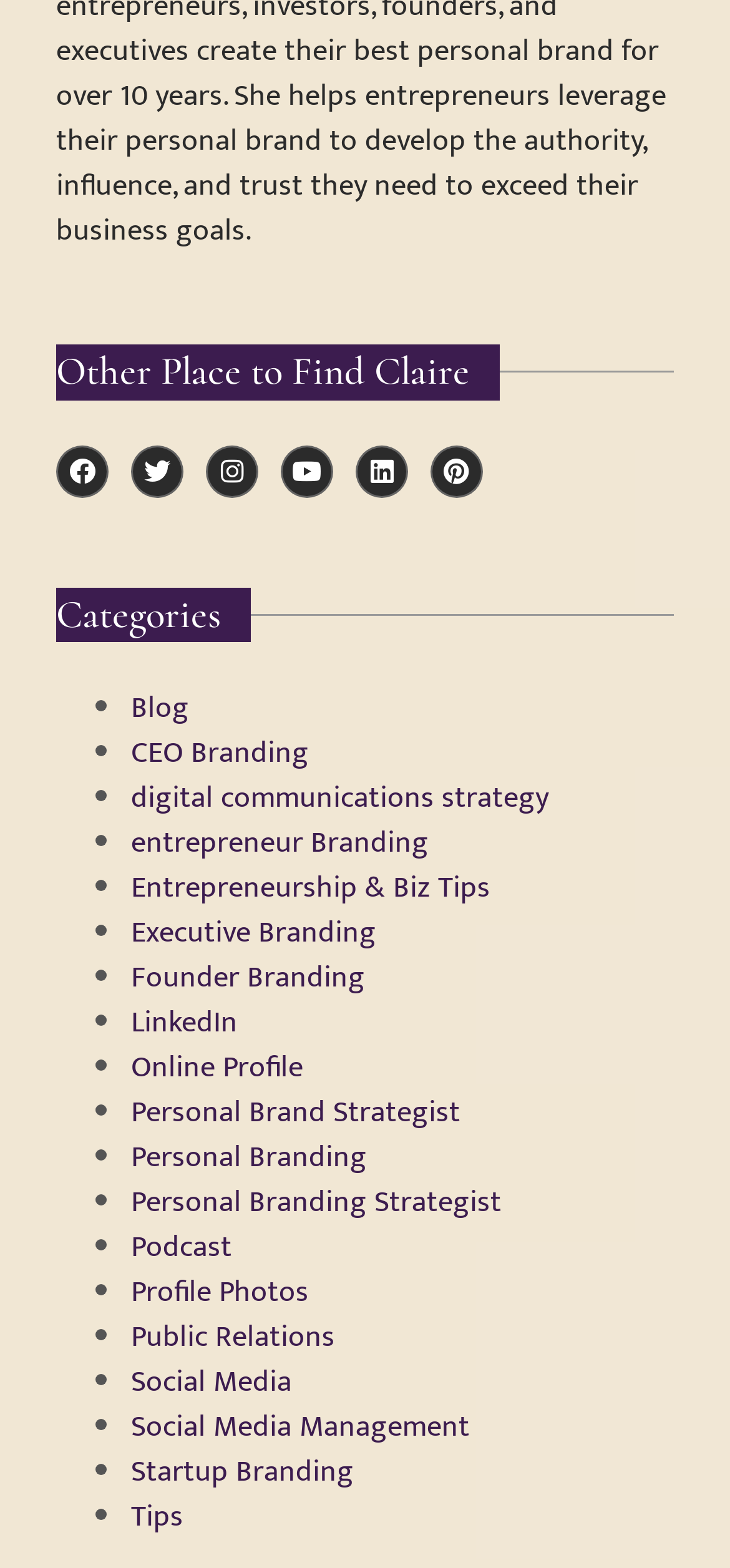Please identify the bounding box coordinates of the element that needs to be clicked to execute the following command: "Explore the CEO Branding category". Provide the bounding box using four float numbers between 0 and 1, formatted as [left, top, right, bottom].

[0.179, 0.465, 0.423, 0.497]